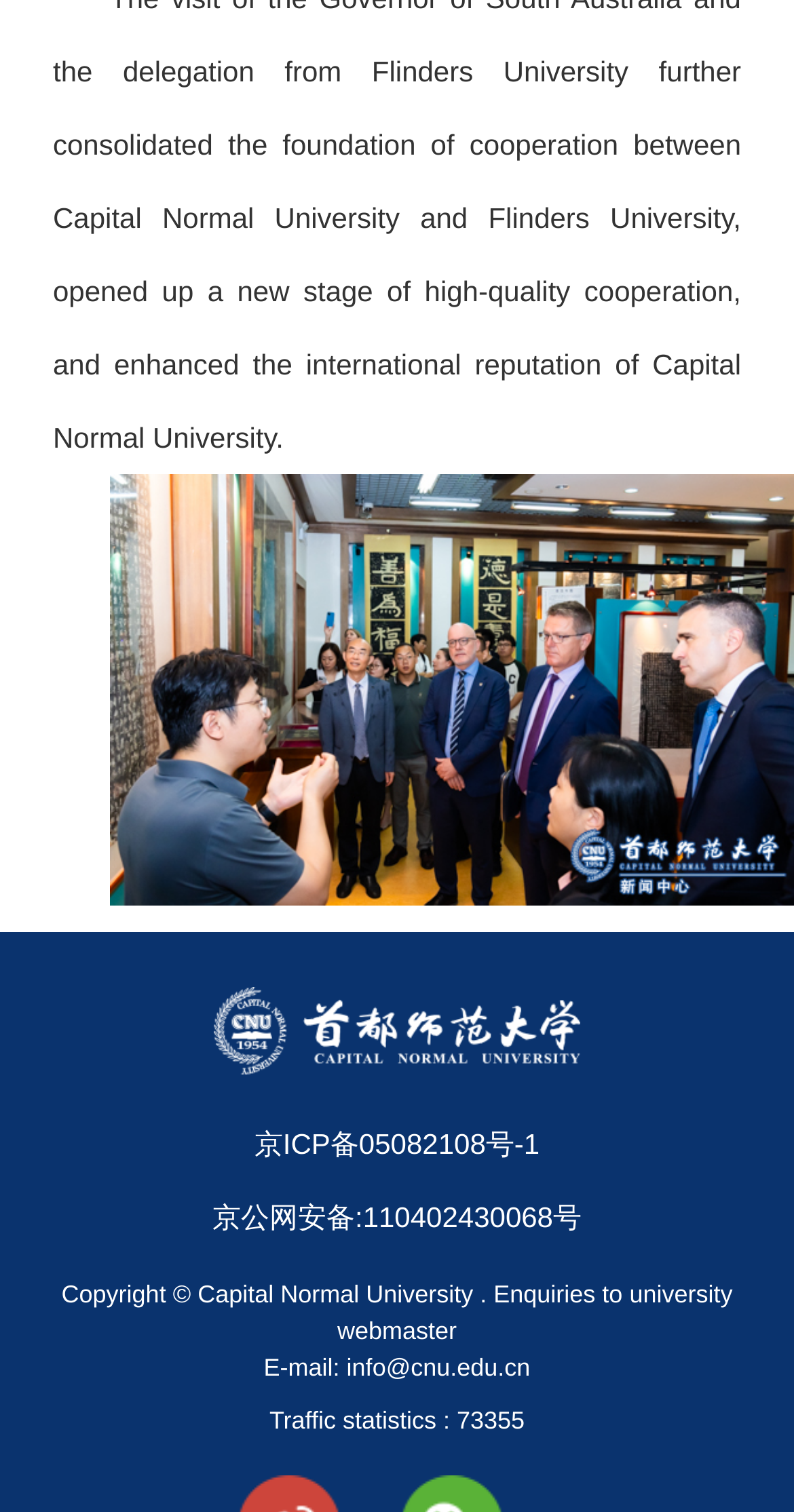Using the information shown in the image, answer the question with as much detail as possible: What is the email address of the university webmaster?

The email address can be found at the bottom of the webpage, in the static text element with the text 'E-mail: info@cnu.edu.cn'.